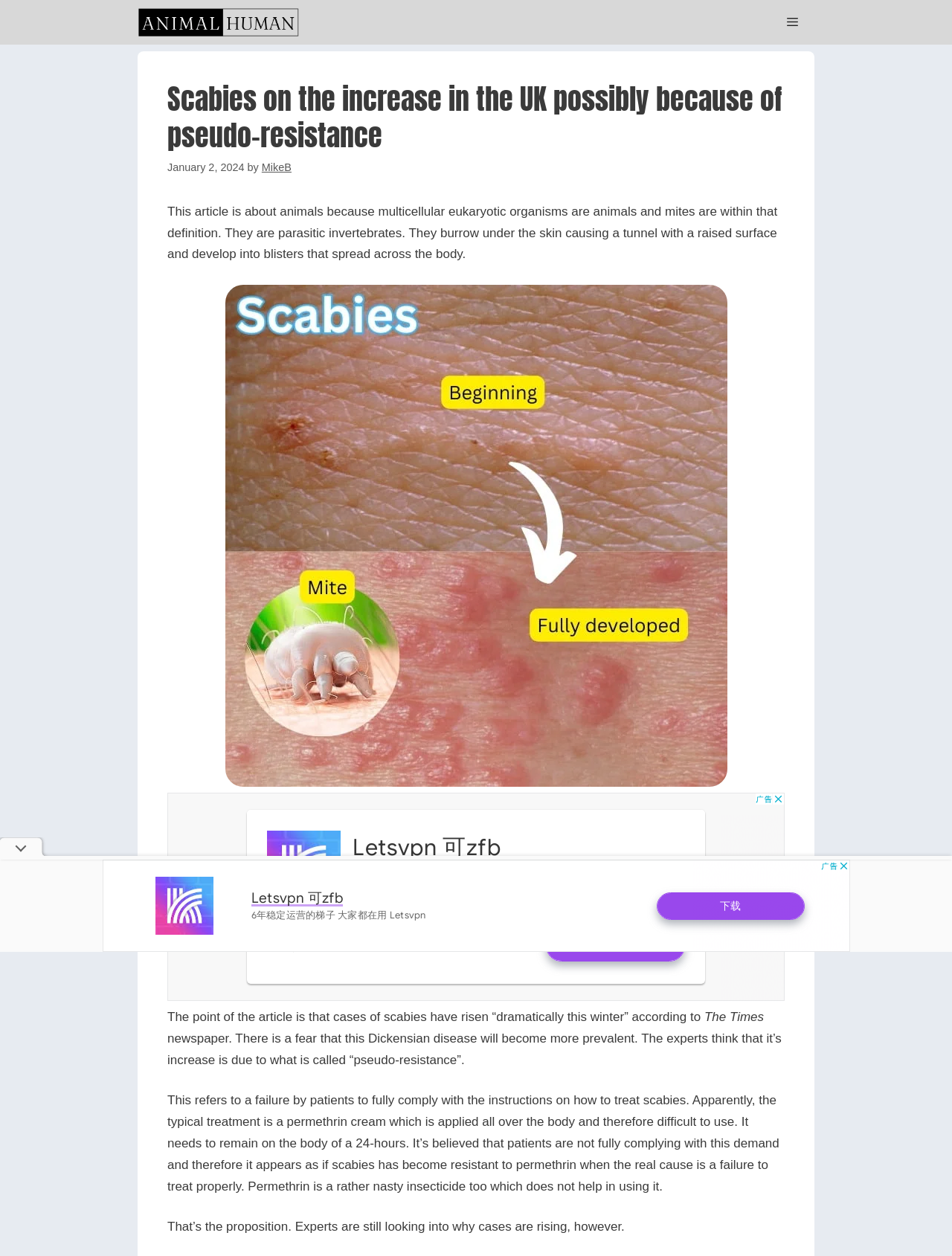What is the date of the article?
Please look at the screenshot and answer using one word or phrase.

January 2, 2024